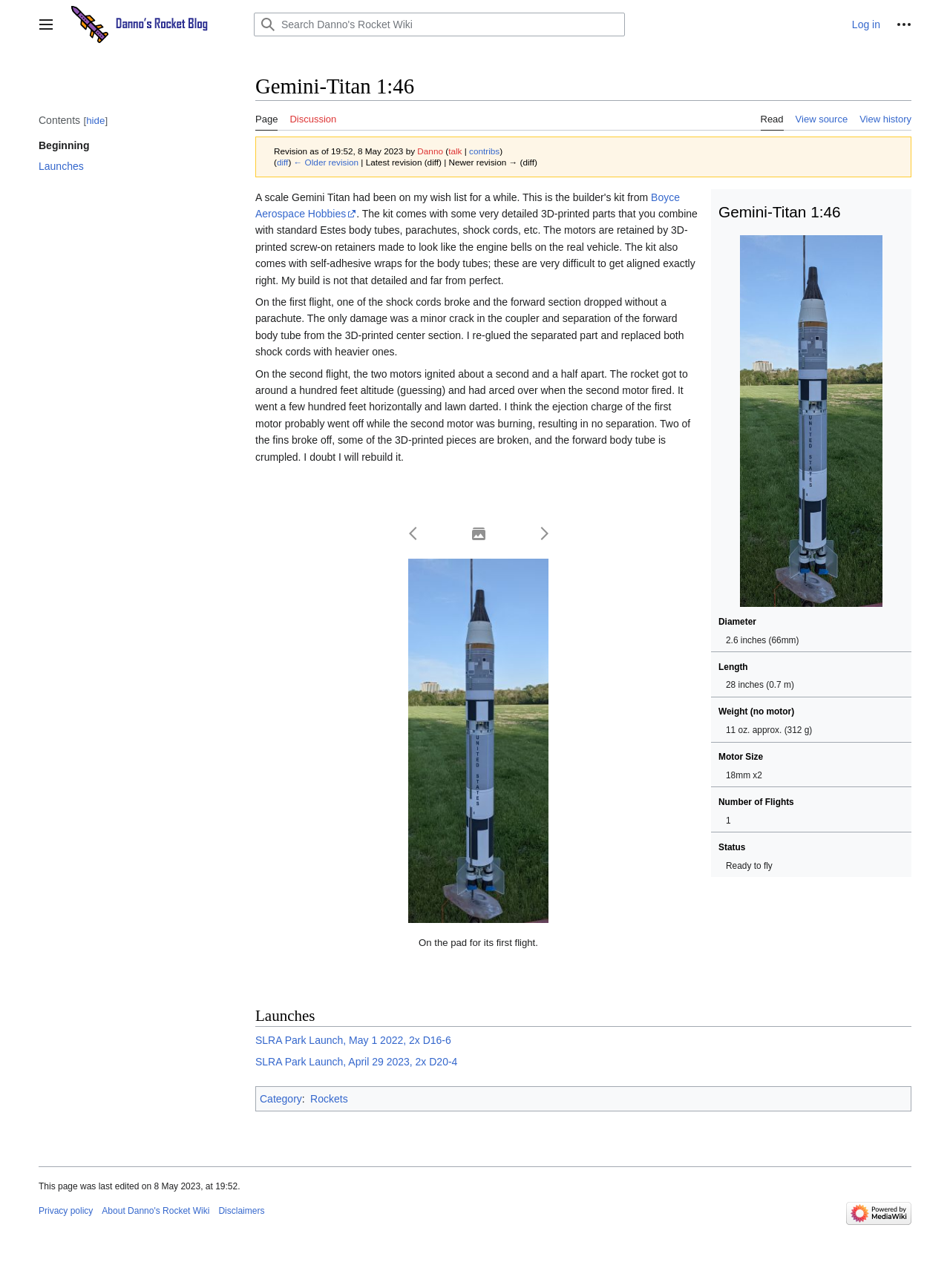What is the diameter of the rocket?
Please provide an in-depth and detailed response to the question.

The diameter of the rocket can be found in the specifications section of the webpage, where it lists the diameter as 2.6 inches (66mm). This information is located under the 'Diameter' heading.